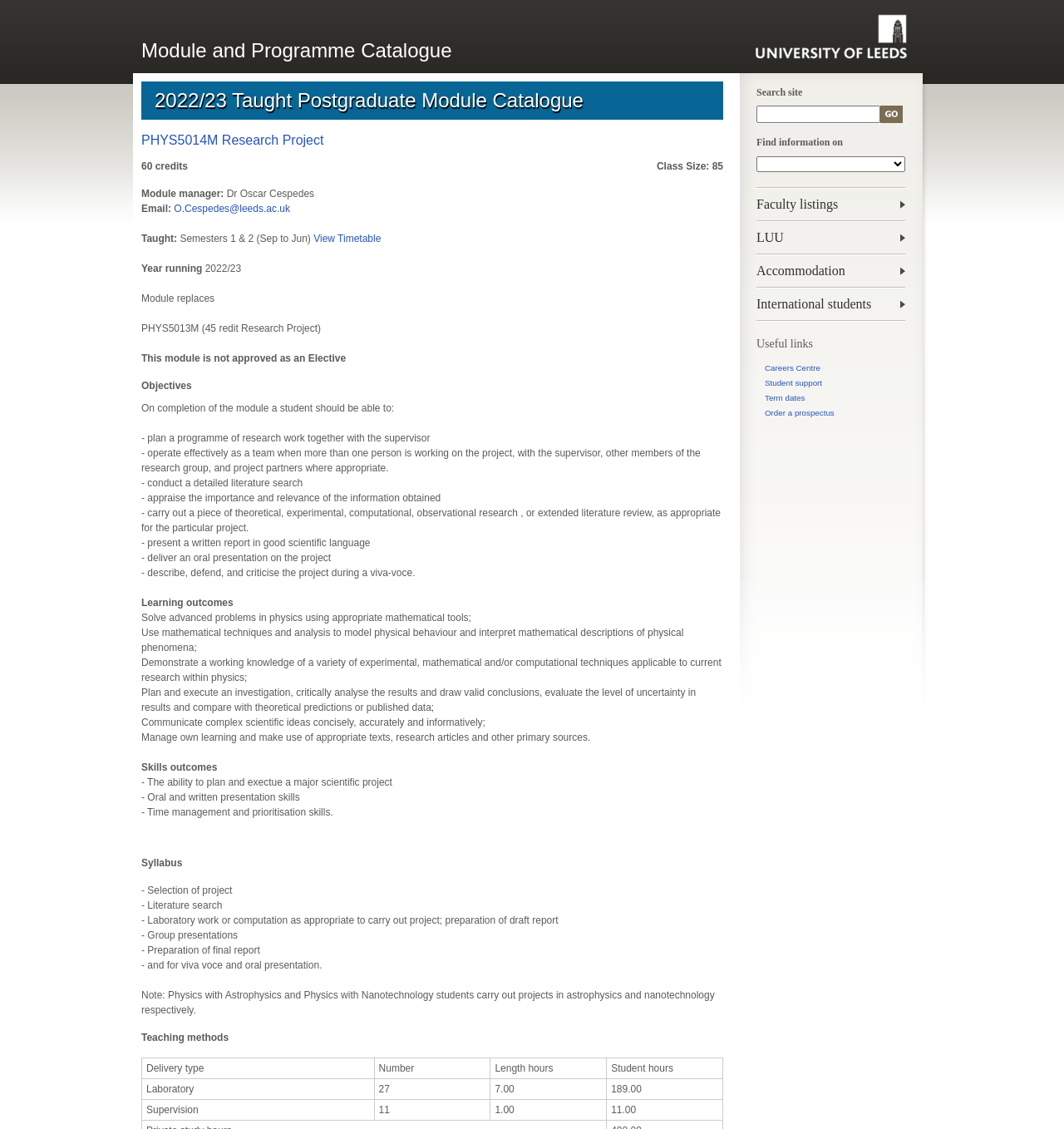Determine the bounding box coordinates of the region to click in order to accomplish the following instruction: "View Timetable". Provide the coordinates as four float numbers between 0 and 1, specifically [left, top, right, bottom].

[0.295, 0.206, 0.358, 0.216]